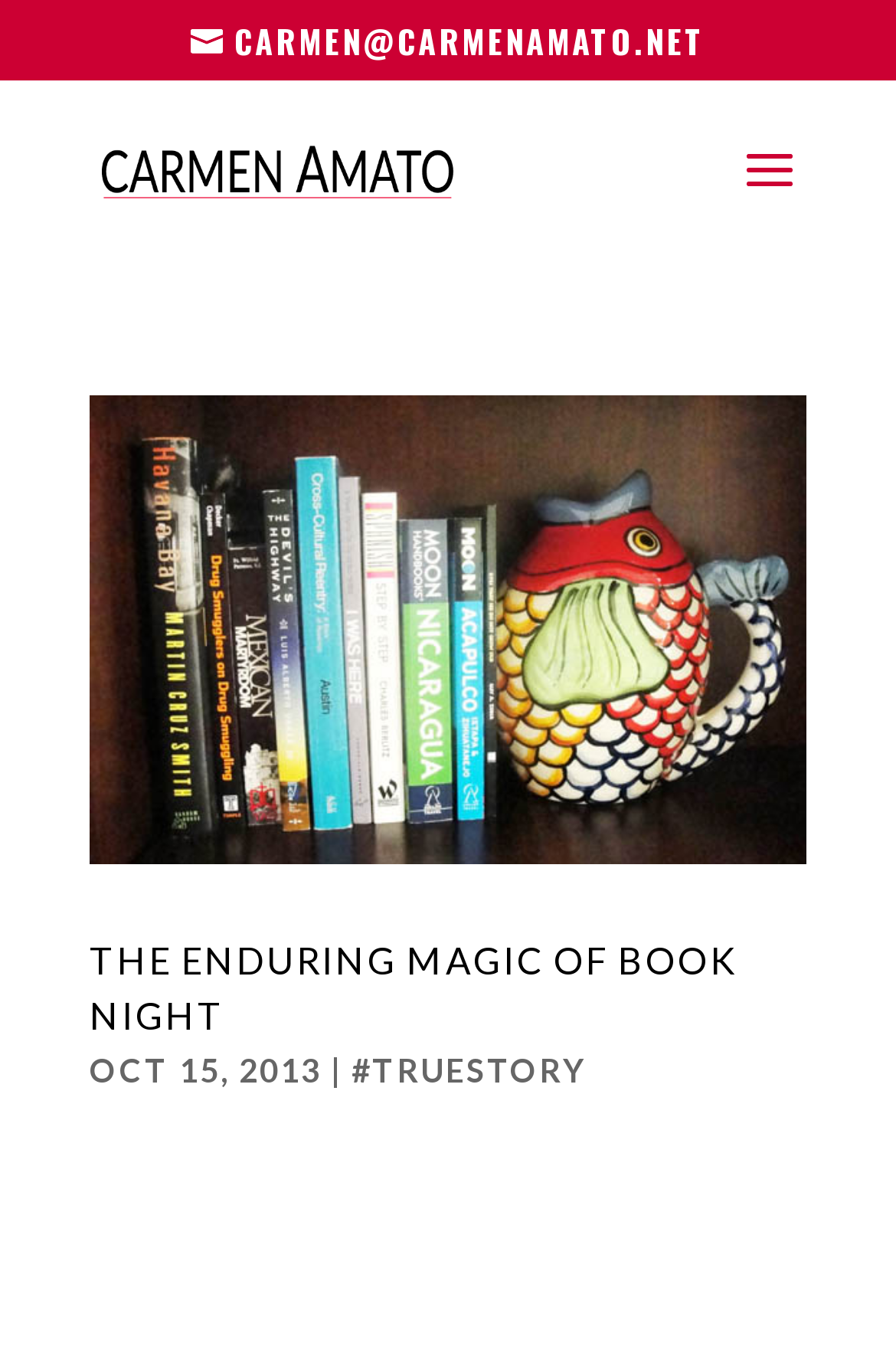Please provide a comprehensive answer to the question based on the screenshot: When was the latest article published?

The publication date of the latest article can be found in the main content section of the webpage, where it is displayed as a static text next to the title of the article.